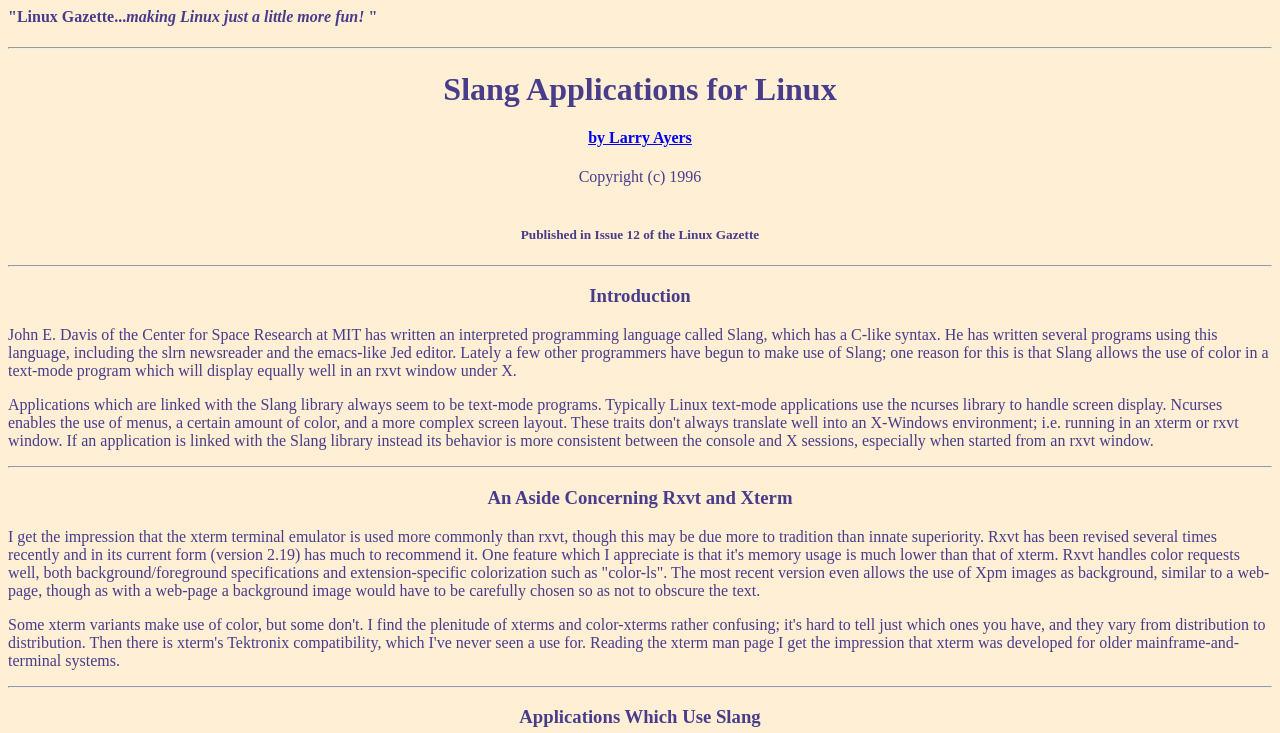Analyze the image and answer the question with as much detail as possible: 
What is the name of the interpreted programming language?

The name of the interpreted programming language is mentioned in the StaticText 'John E. Davis of the Center for Space Research at MIT has written an interpreted programming language called Slang, which has a C-like syntax.' This text is located below the heading 'Introduction'.